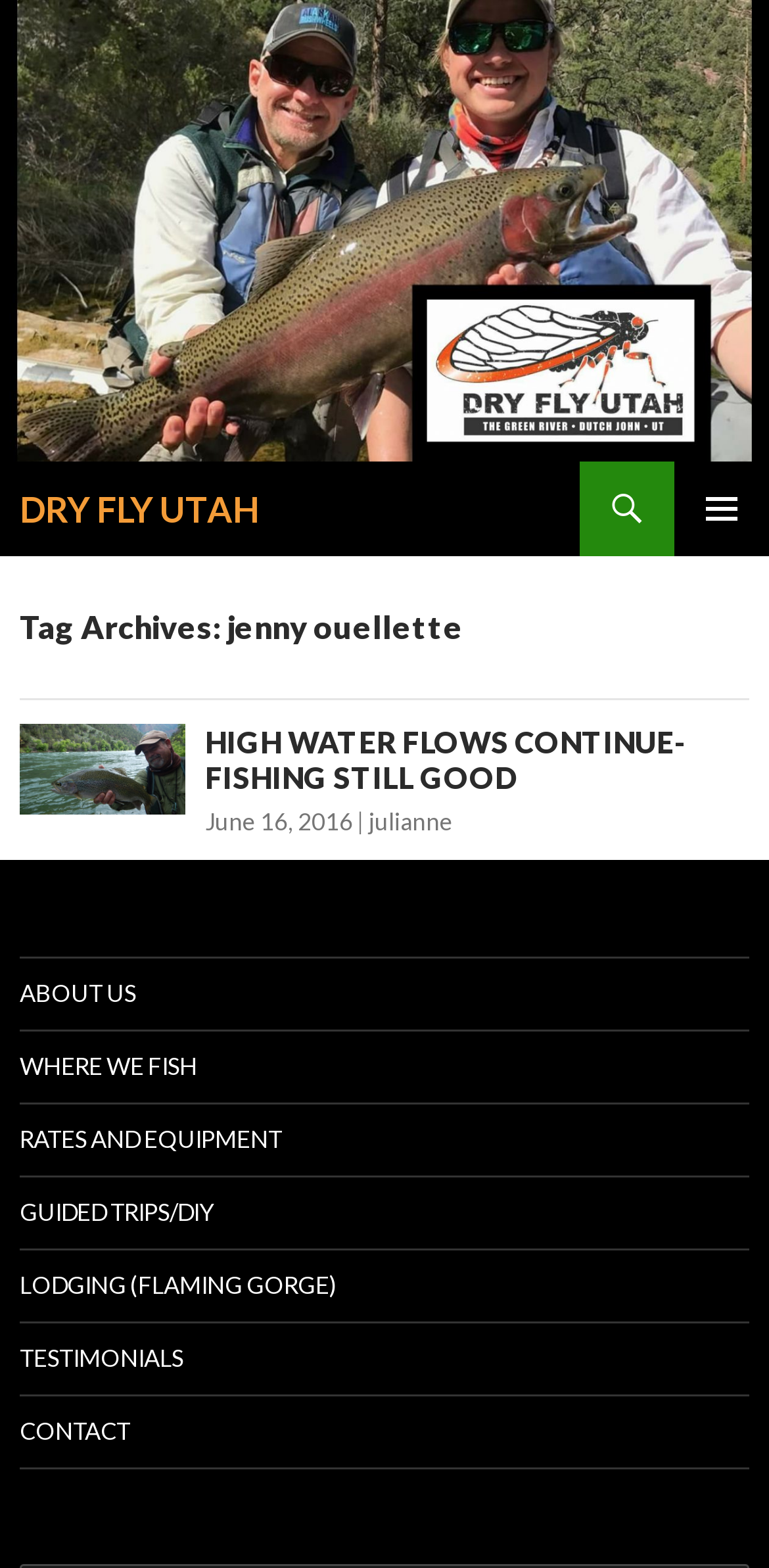Predict the bounding box of the UI element based on this description: "Where We Fish".

[0.026, 0.657, 0.974, 0.703]